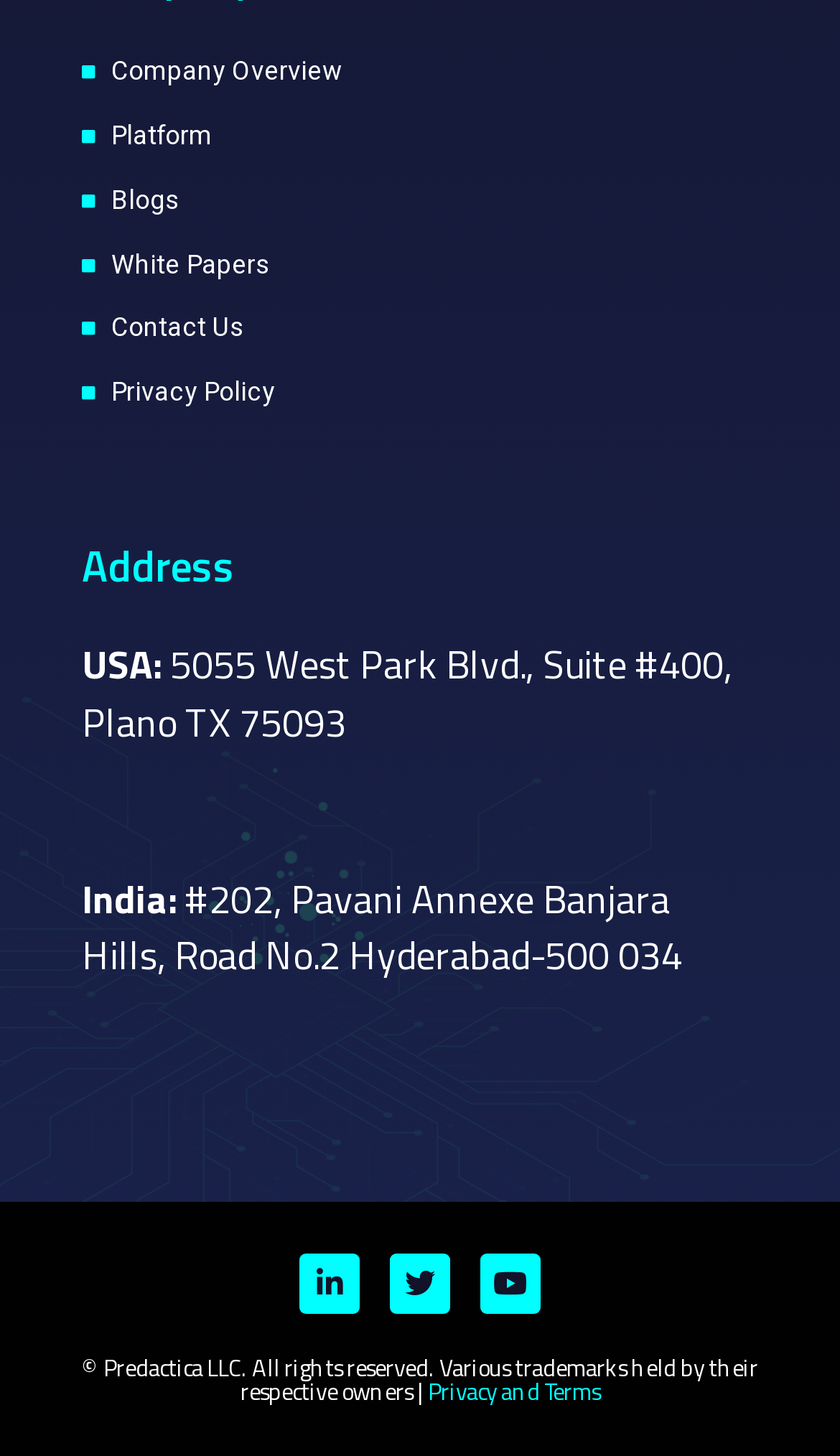Bounding box coordinates must be specified in the format (top-left x, top-left y, bottom-right x, bottom-right y). All values should be floating point numbers between 0 and 1. What are the bounding box coordinates of the UI element described as: Twitter

[0.464, 0.861, 0.536, 0.903]